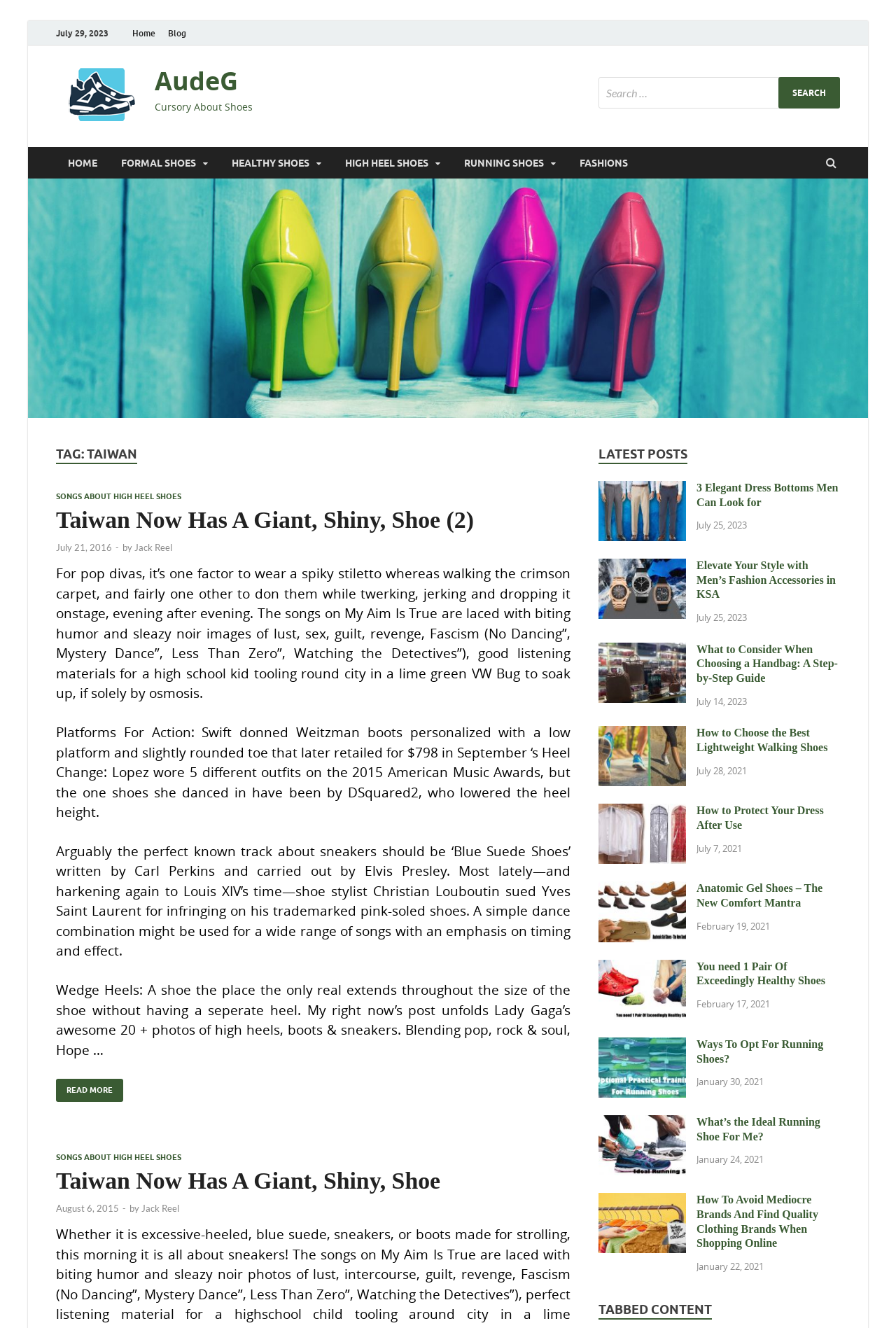Articulate a detailed summary of the webpage's content and design.

The webpage is about AudeG, a fashion and lifestyle brand, with a focus on shoes. At the top, there is a navigation menu with links to "Home", "Blog", and "AudeG", along with a search bar. Below the navigation menu, there is a section with links to different categories of shoes, including "Formal Shoes", "Healthy Shoes", "High Heel Shoes", "Running Shoes", and "Fashions".

The main content of the webpage is a blog section, where there are multiple articles about shoes and fashion. The articles are listed in a grid layout, with each article featuring an image, a title, and a brief summary. The articles appear to be about various topics related to shoes, such as the history of high heel shoes, how to choose the right shoes for different occasions, and the benefits of wearing certain types of shoes.

There are also links to older articles, with dates ranging from 2015 to 2023. The articles are organized under headings such as "LATEST POSTS" and "TAG: TAIWAN". Some of the article titles include "SONGS ABOUT HIGH HEEL SHOES", "Taiwan Now Has A Giant, Shiny, Shoe", and "How to Choose the Best Lightweight Walking Shoes".

Throughout the webpage, there are images of shoes and fashion-related items, as well as text describing the articles and their contents. The overall layout is clean and easy to navigate, with clear headings and concise summaries of each article.